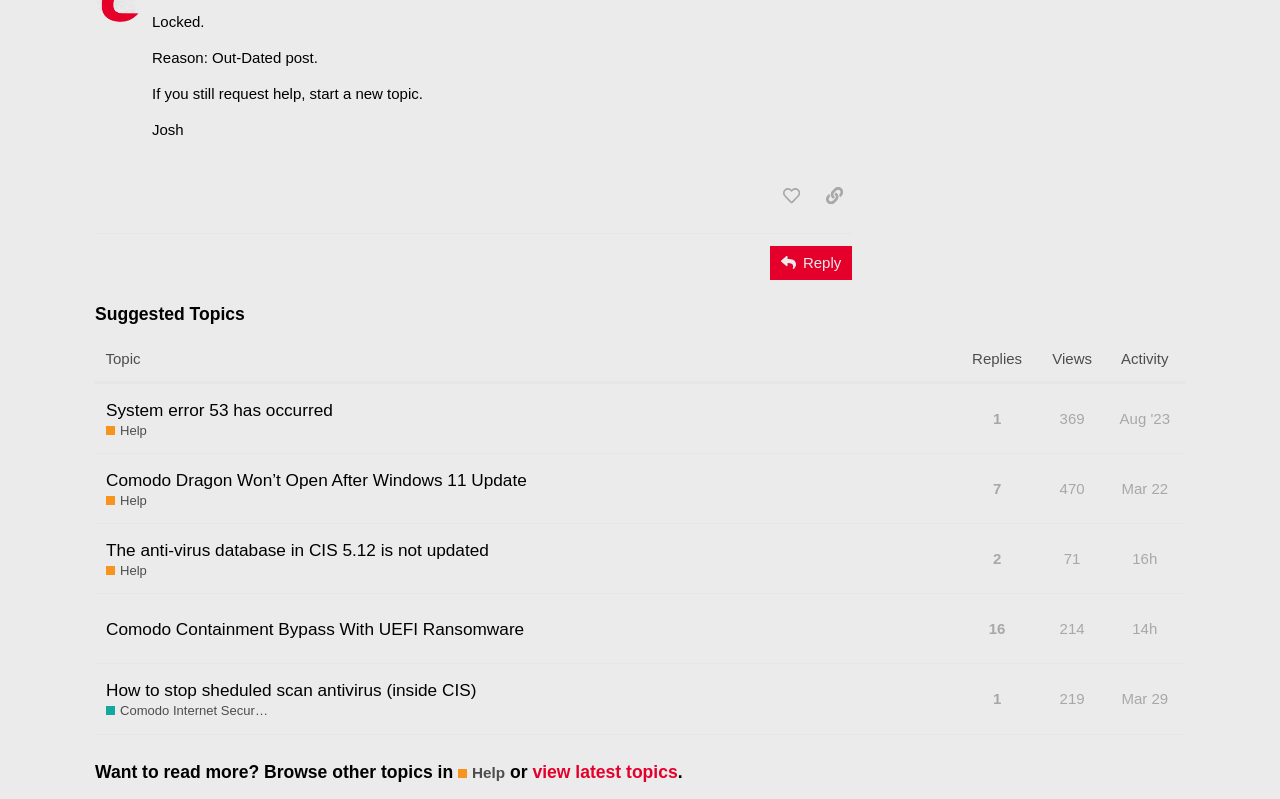Highlight the bounding box of the UI element that corresponds to this description: "Comodo Internet Security - CIS".

[0.083, 0.878, 0.211, 0.901]